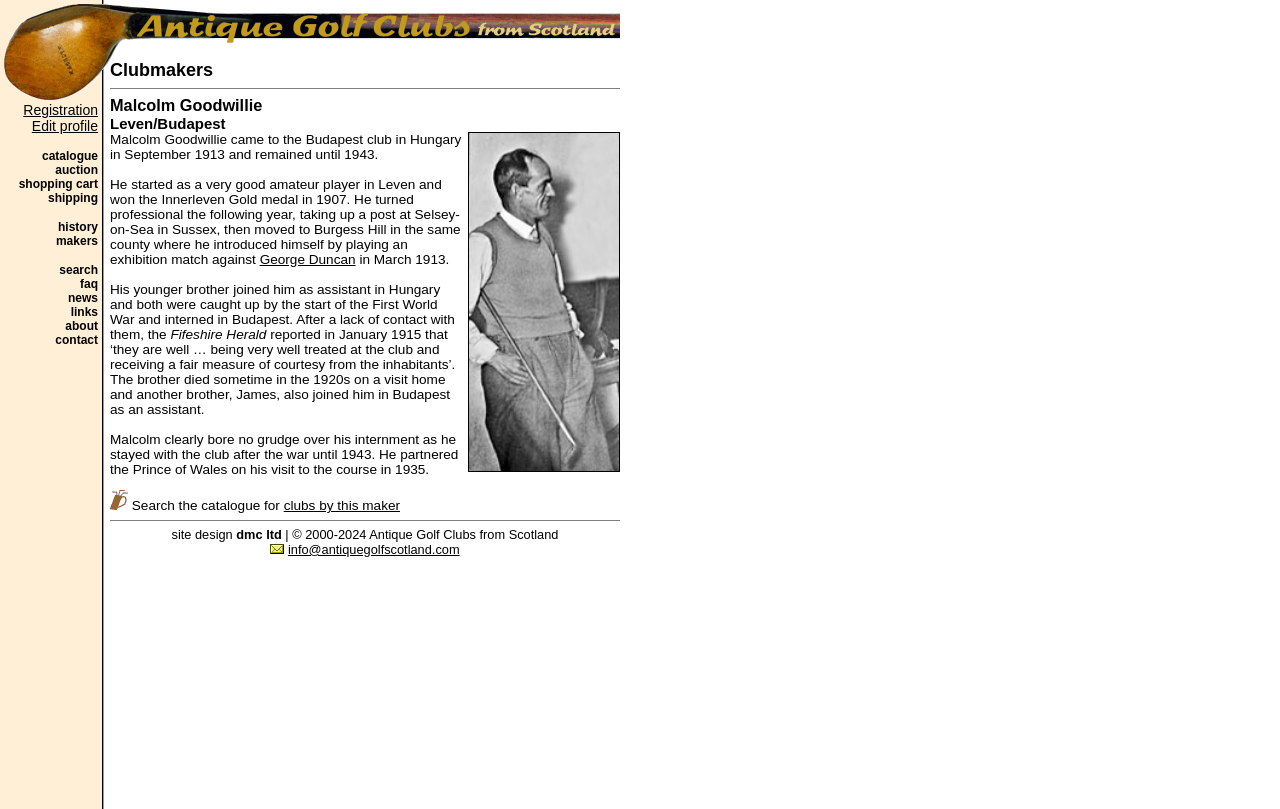What is the year Malcolm Goodwillie won the Innerleven Gold medal?
Please answer the question with a detailed and comprehensive explanation.

The year Malcolm Goodwillie won the Innerleven Gold medal can be found in the text 'He started as a very good amateur player in Leven and won the Innerleven Gold medal in 1907.' which is located in the second table cell of the first table row.